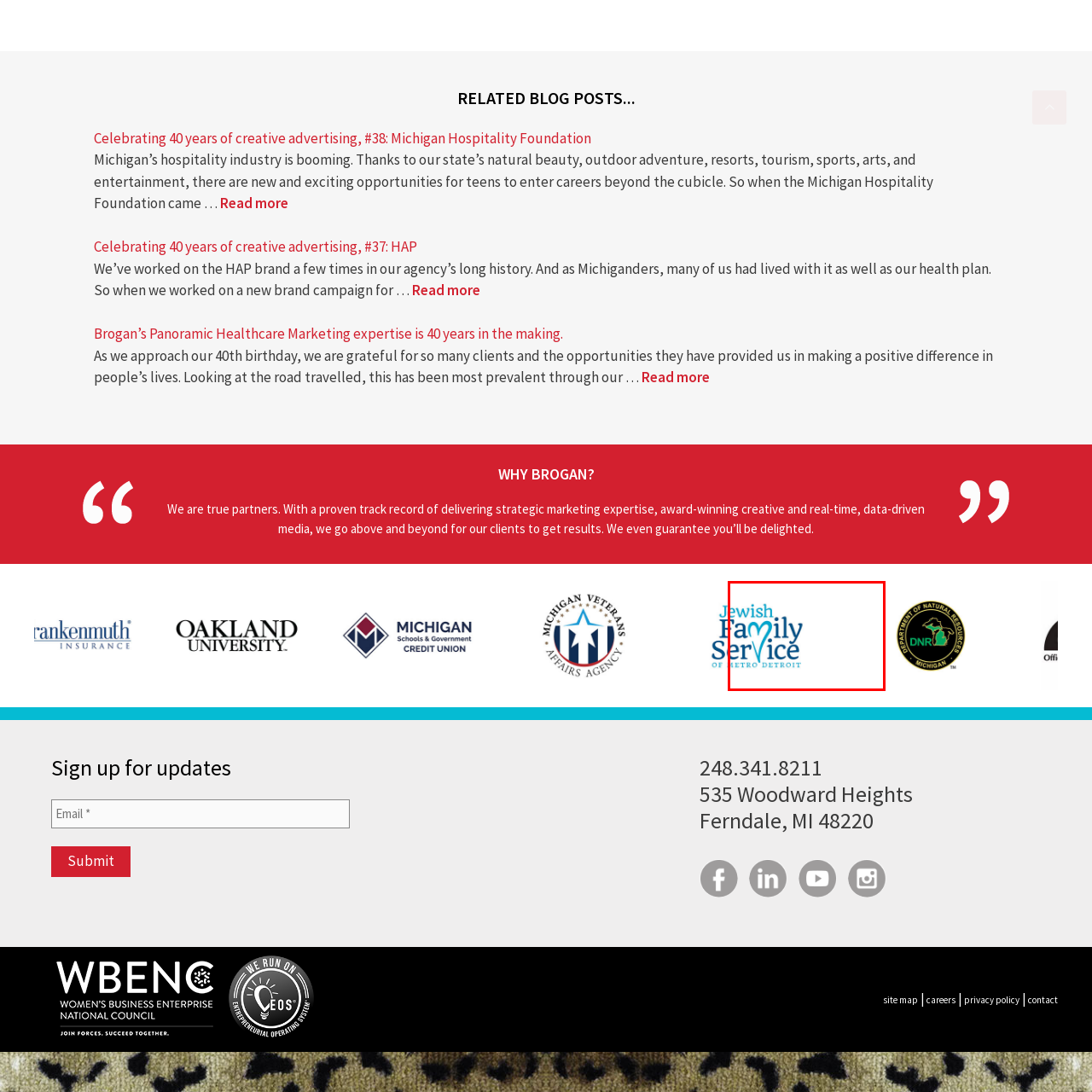Describe thoroughly what is shown in the red-bordered area of the image.

The image features the logo of "Jewish Family Service," prominently displaying the organization's name in stylized text. The design incorporates a heart shape within the word "Family," which symbolizes care and community. Beneath the name, "Metro Detroit" indicates the geographical focus of their services. This logo represents a commitment to providing support and resources for families within the Metro Detroit area, emphasizing their dedication to enhancing the well-being of the community they serve.